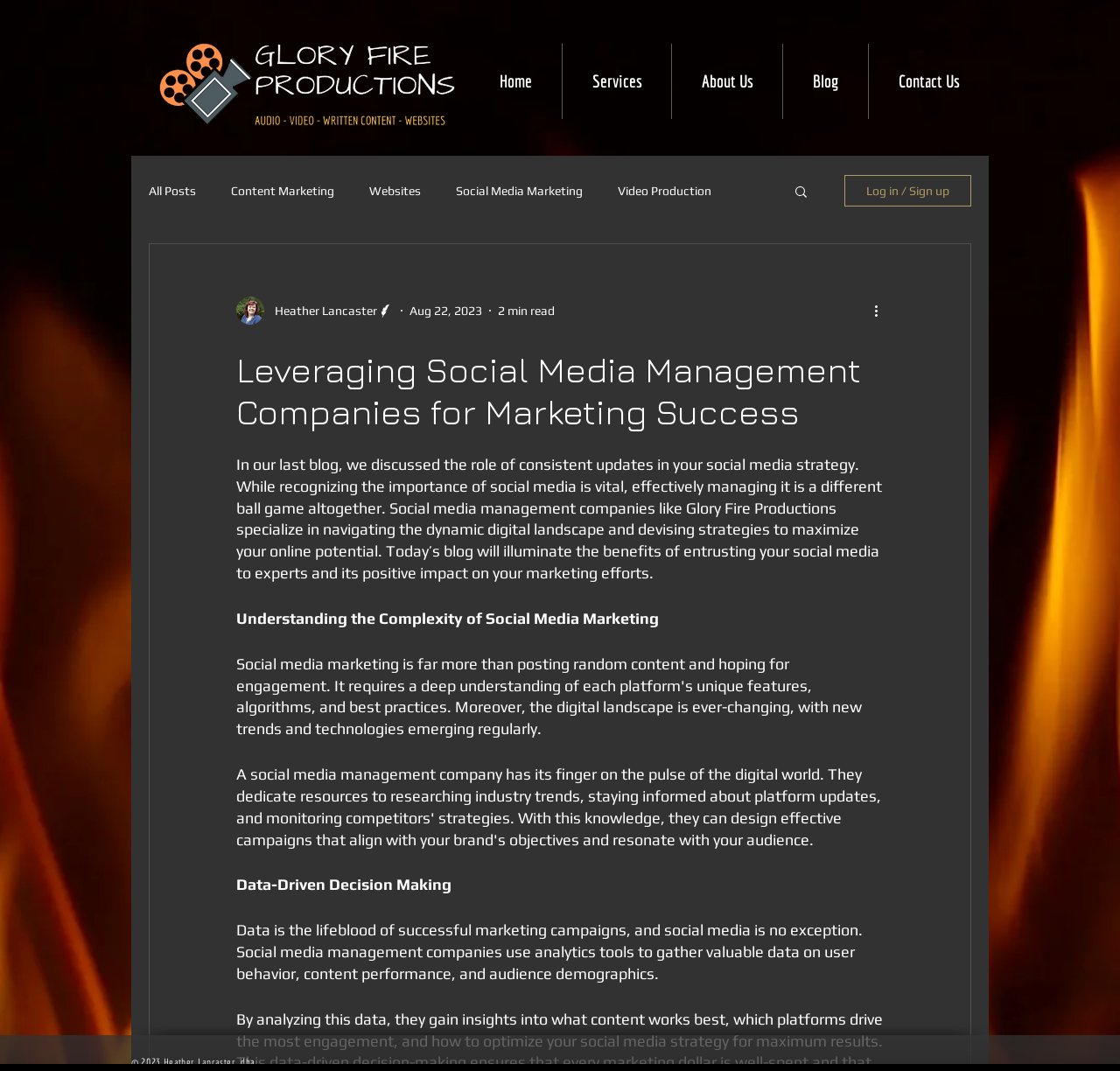Provide the bounding box coordinates of the area you need to click to execute the following instruction: "Read the 'About Us' page".

[0.6, 0.041, 0.698, 0.111]